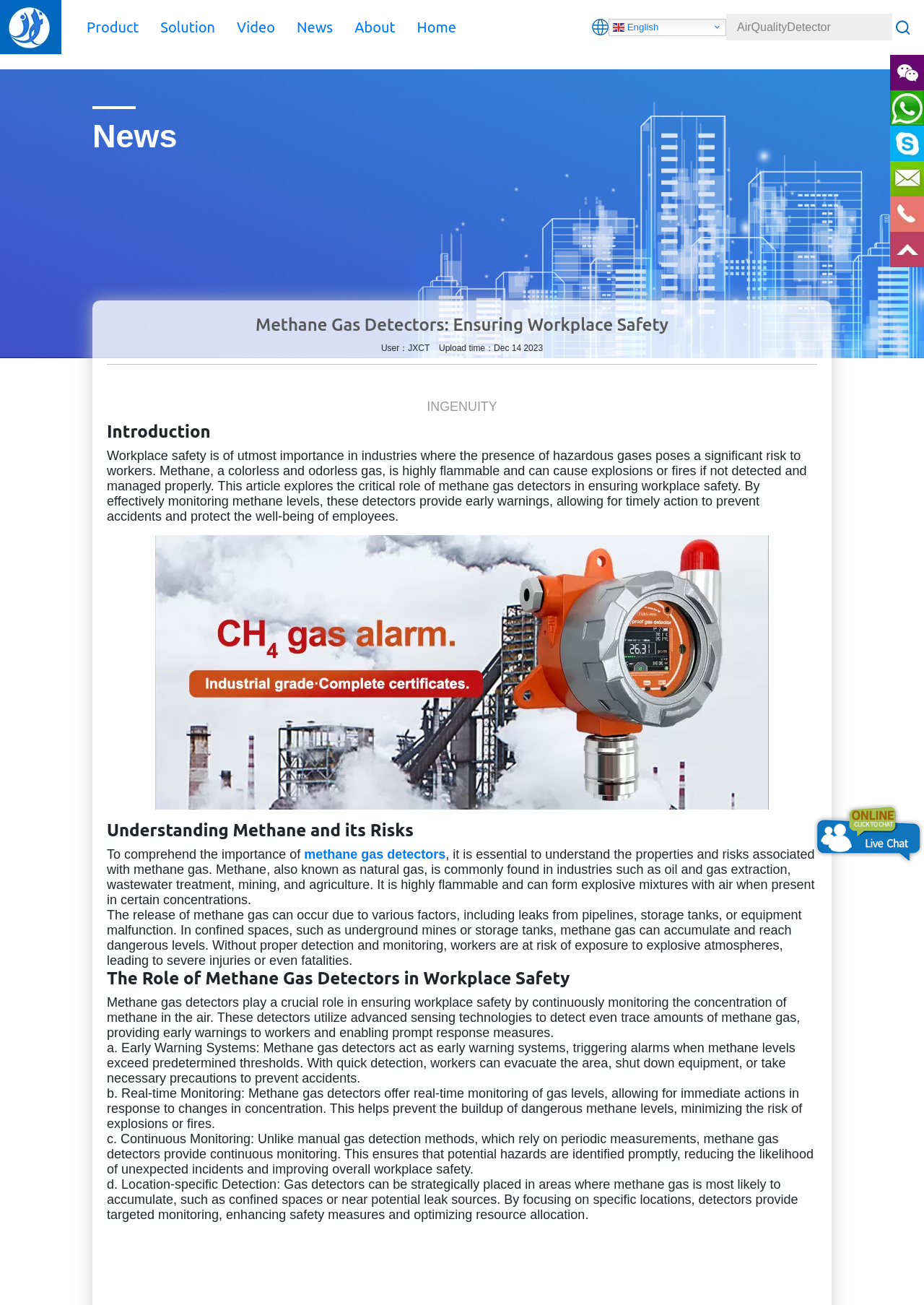Give a short answer to this question using one word or a phrase:
Where can methane gas accumulate?

Confined spaces